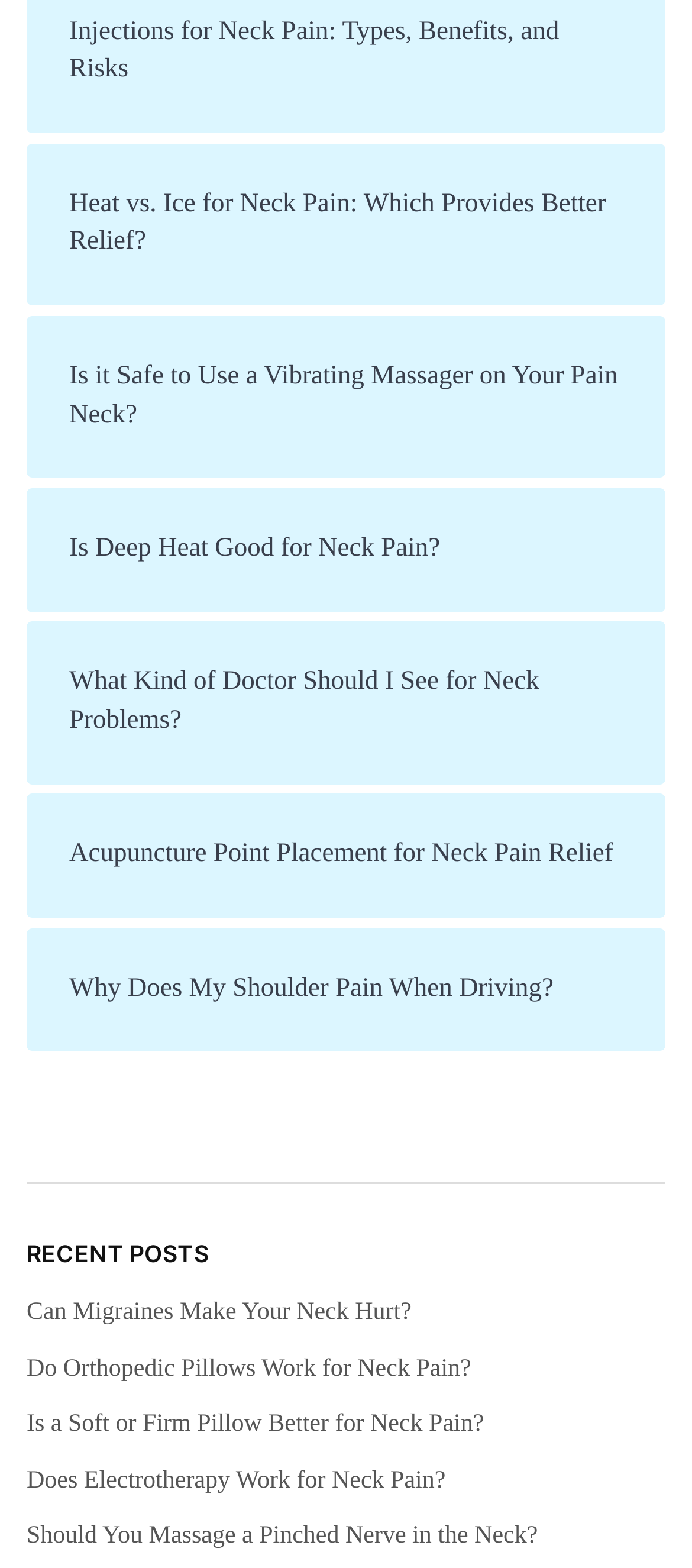Please find the bounding box coordinates of the section that needs to be clicked to achieve this instruction: "Learn about heat vs ice for neck pain relief".

[0.1, 0.118, 0.9, 0.168]